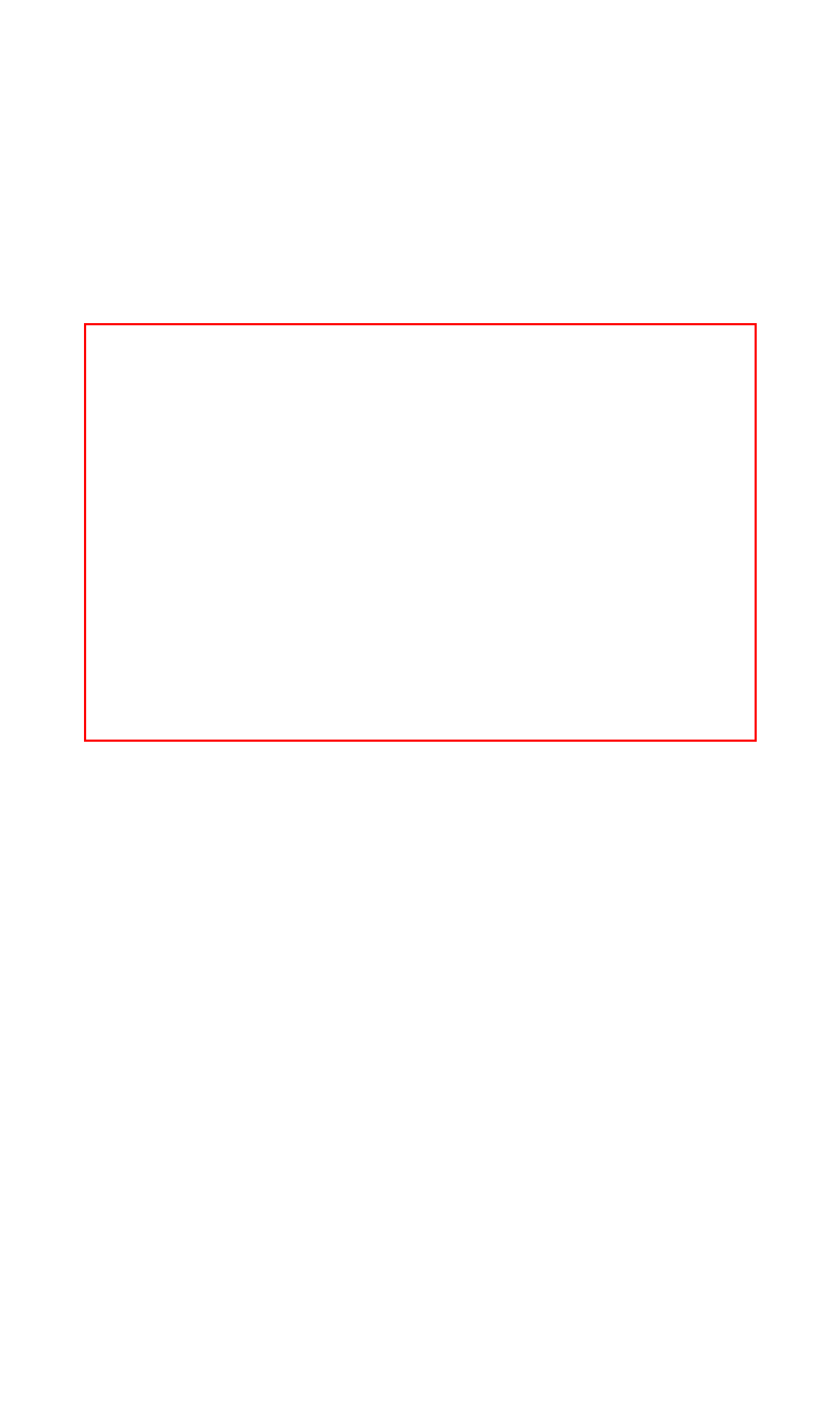Please identify and extract the text content from the UI element encased in a red bounding box on the provided webpage screenshot.

Meanwhile, beginning with the Arab Health in January, SOOIL will also attend the international Diabetes Association in the United States and Europe to keep the world informed about the high level and new technologies of SOOIL insulin pump.